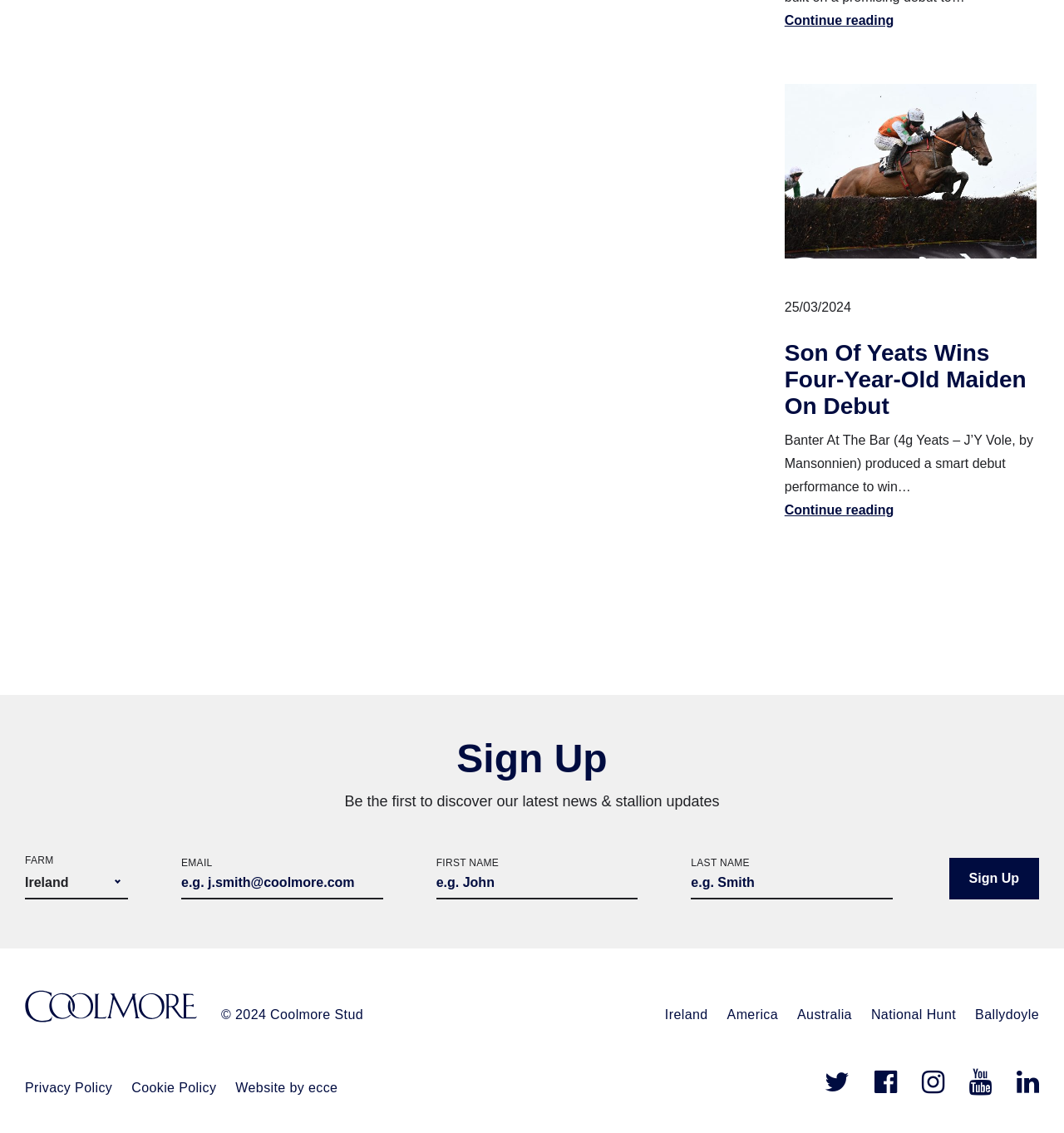Determine the coordinates of the bounding box for the clickable area needed to execute this instruction: "Enter email address".

[0.17, 0.766, 0.36, 0.794]